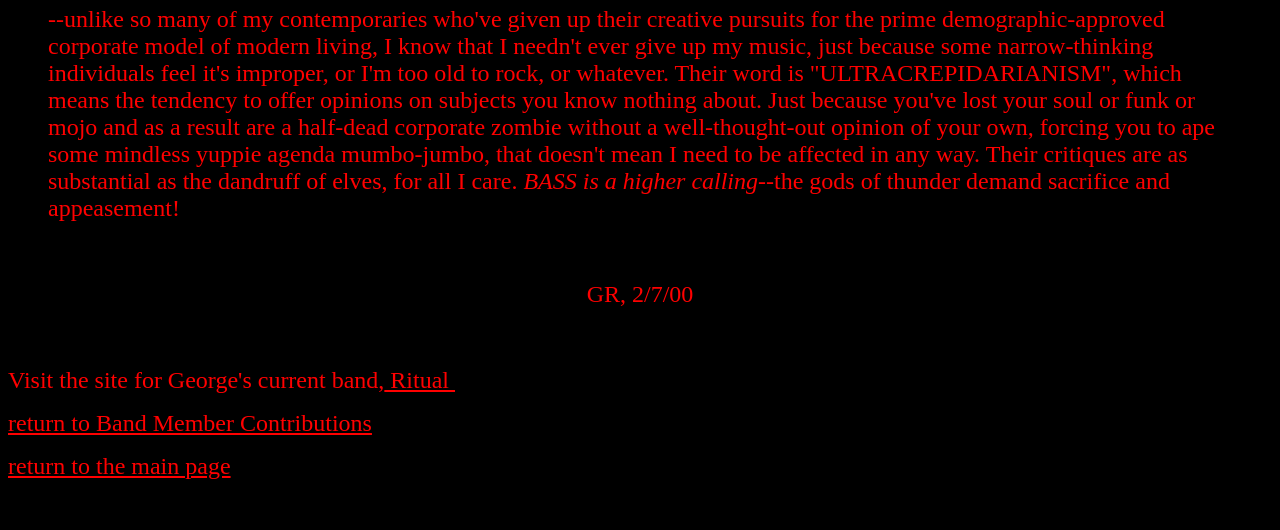What is the theme of the text?
Respond to the question with a well-detailed and thorough answer.

The theme of the text can be inferred as music and creativity because of the mention of 'music', 'rock', and 'BASS' which suggests that the author is passionate about music. Additionally, the text also talks about not giving up on creative pursuits, which further supports this theme.